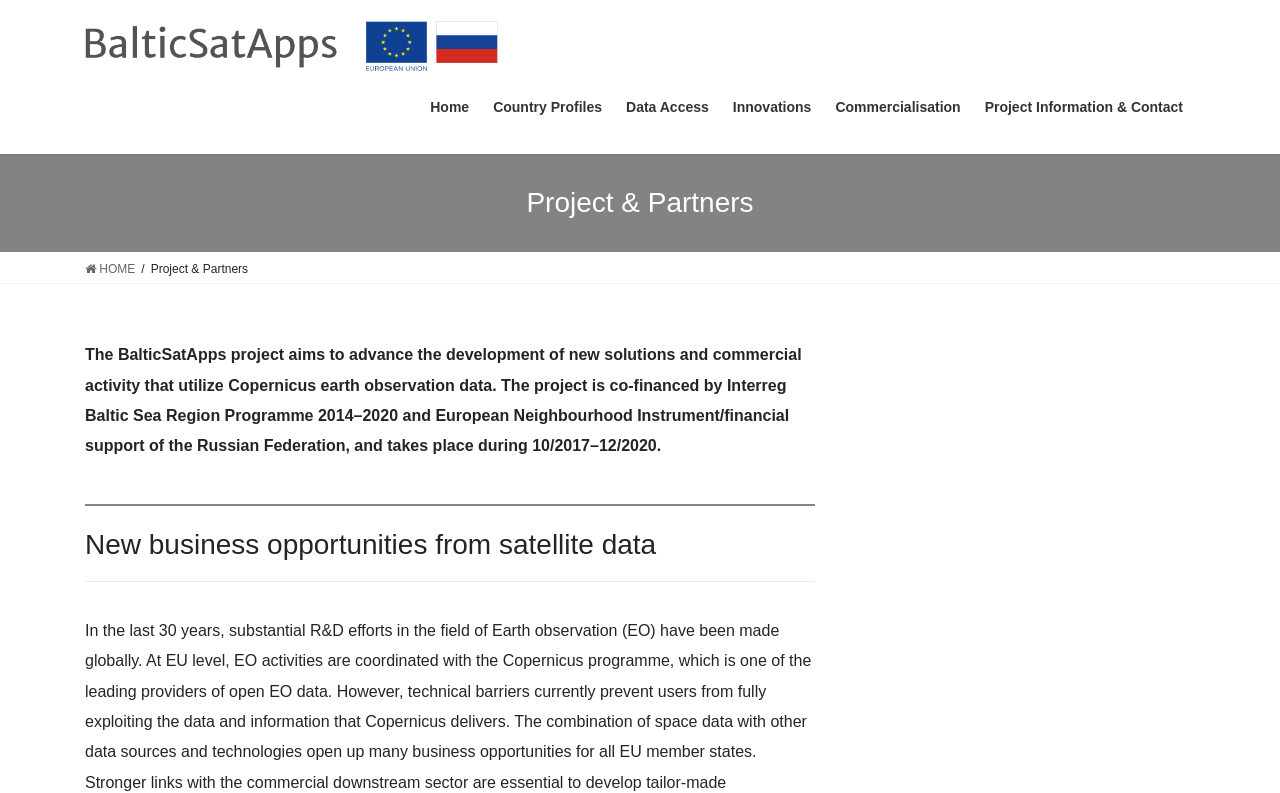Using floating point numbers between 0 and 1, provide the bounding box coordinates in the format (top-left x, top-left y, bottom-right x, bottom-right y). Locate the UI element described here: Project Information & Contact

[0.76, 0.106, 0.934, 0.166]